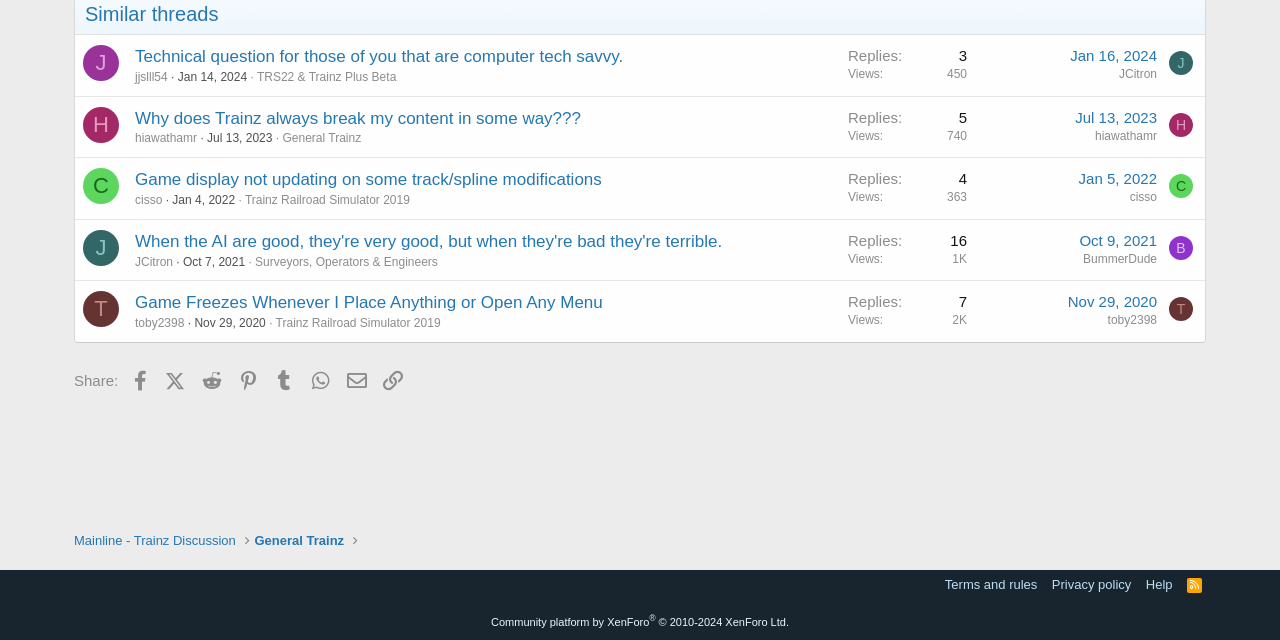Extract the bounding box coordinates of the UI element described by: "J". The coordinates should include four float numbers ranging from 0 to 1, e.g., [left, top, right, bottom].

[0.913, 0.08, 0.932, 0.117]